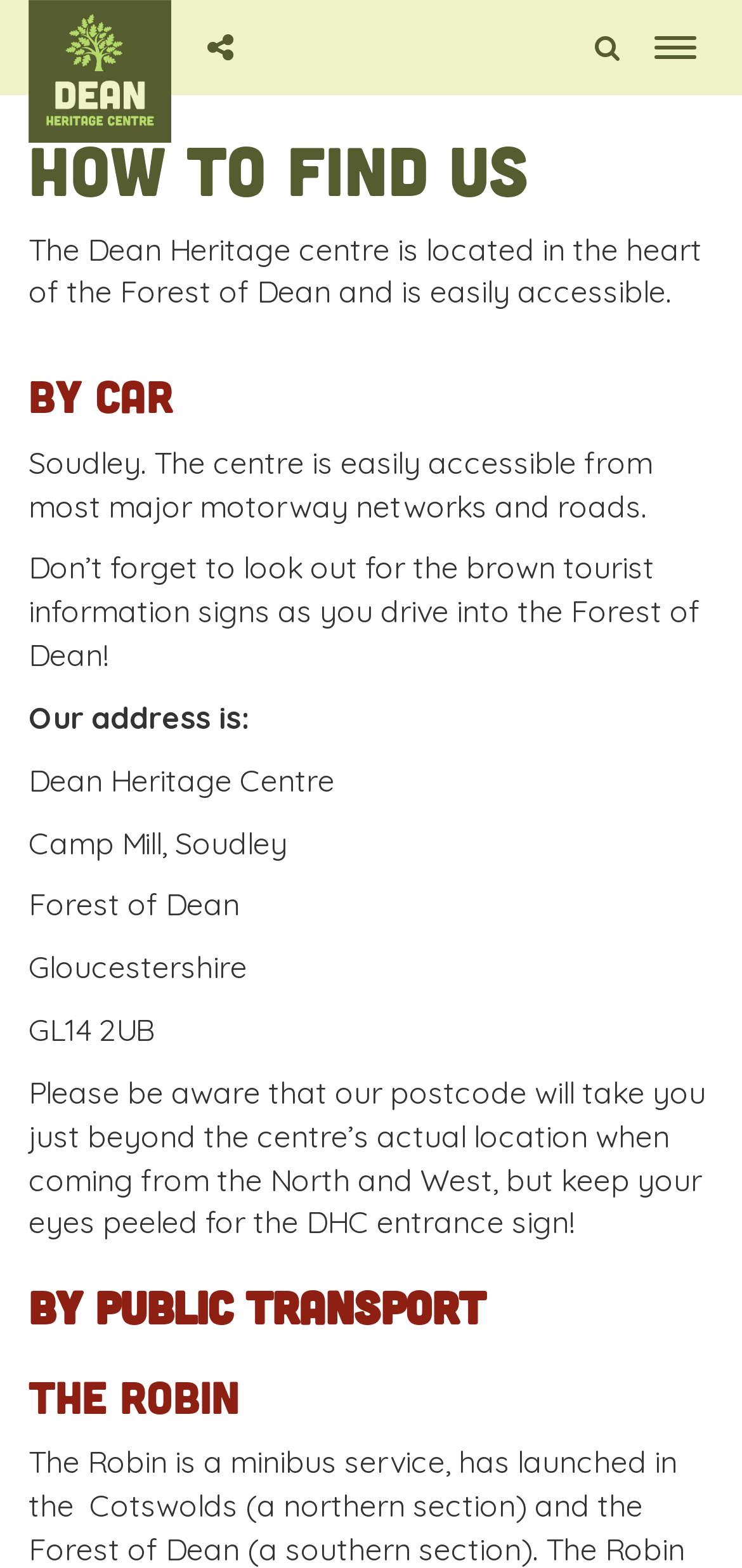What is the location of the Dean Heritage Centre?
Refer to the image and respond with a one-word or short-phrase answer.

Forest of Dean